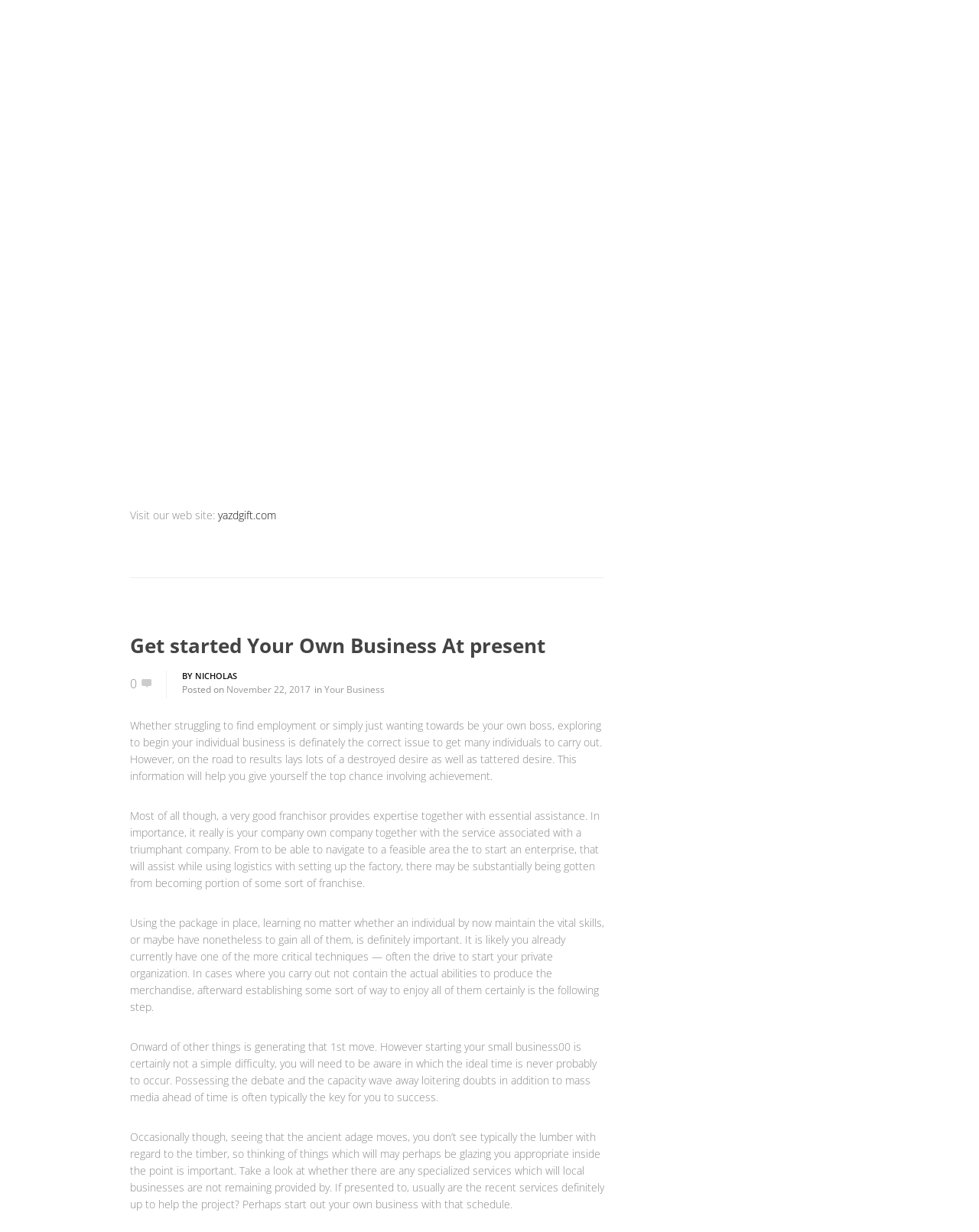Provide the bounding box coordinates in the format (top-left x, top-left y, bottom-right x, bottom-right y). All values are floating point numbers between 0 and 1. Determine the bounding box coordinate of the UI element described as: nicholas

[0.199, 0.544, 0.242, 0.553]